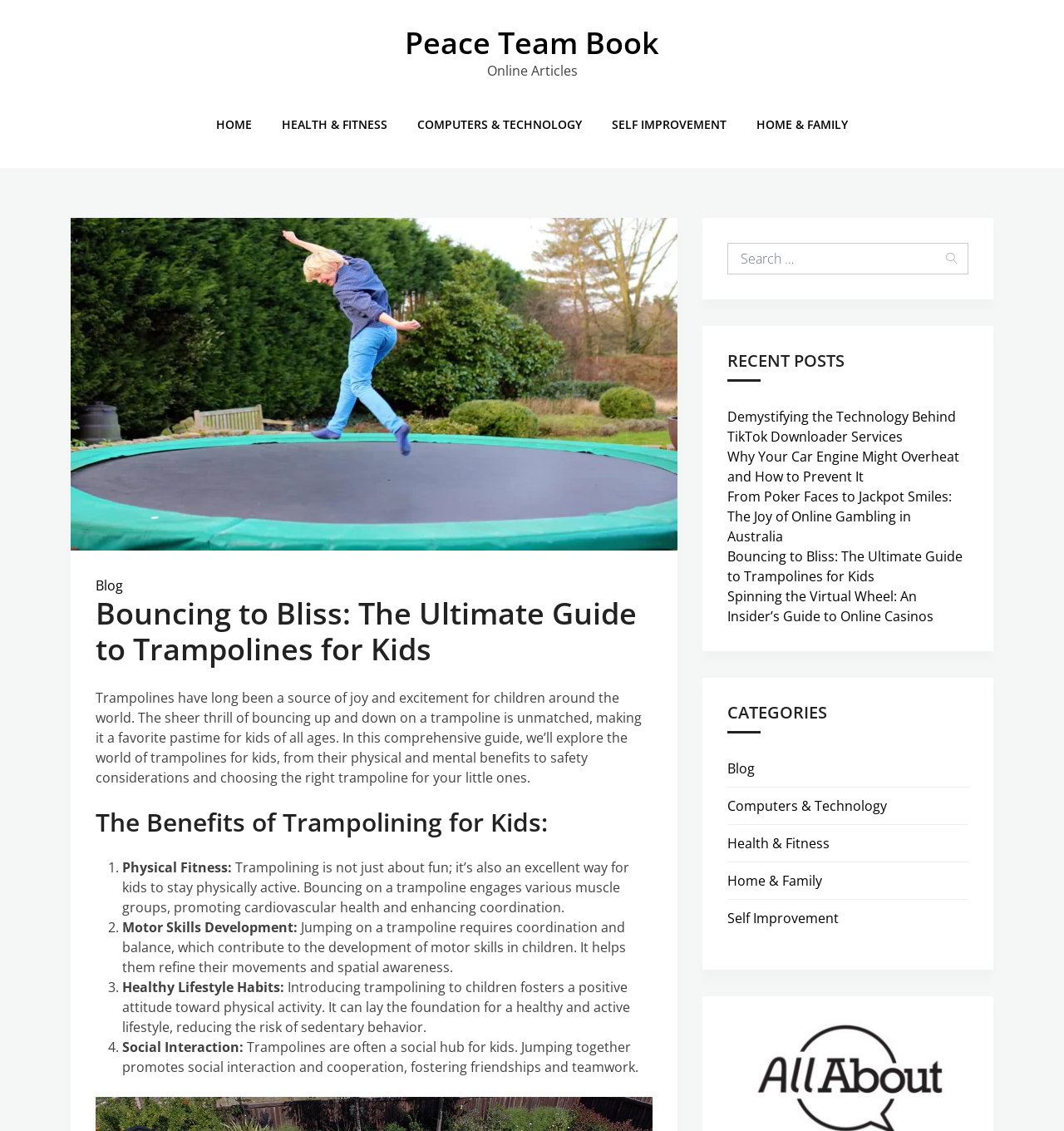Locate the bounding box coordinates of the area that needs to be clicked to fulfill the following instruction: "Search for something". The coordinates should be in the format of four float numbers between 0 and 1, namely [left, top, right, bottom].

[0.684, 0.215, 0.91, 0.243]